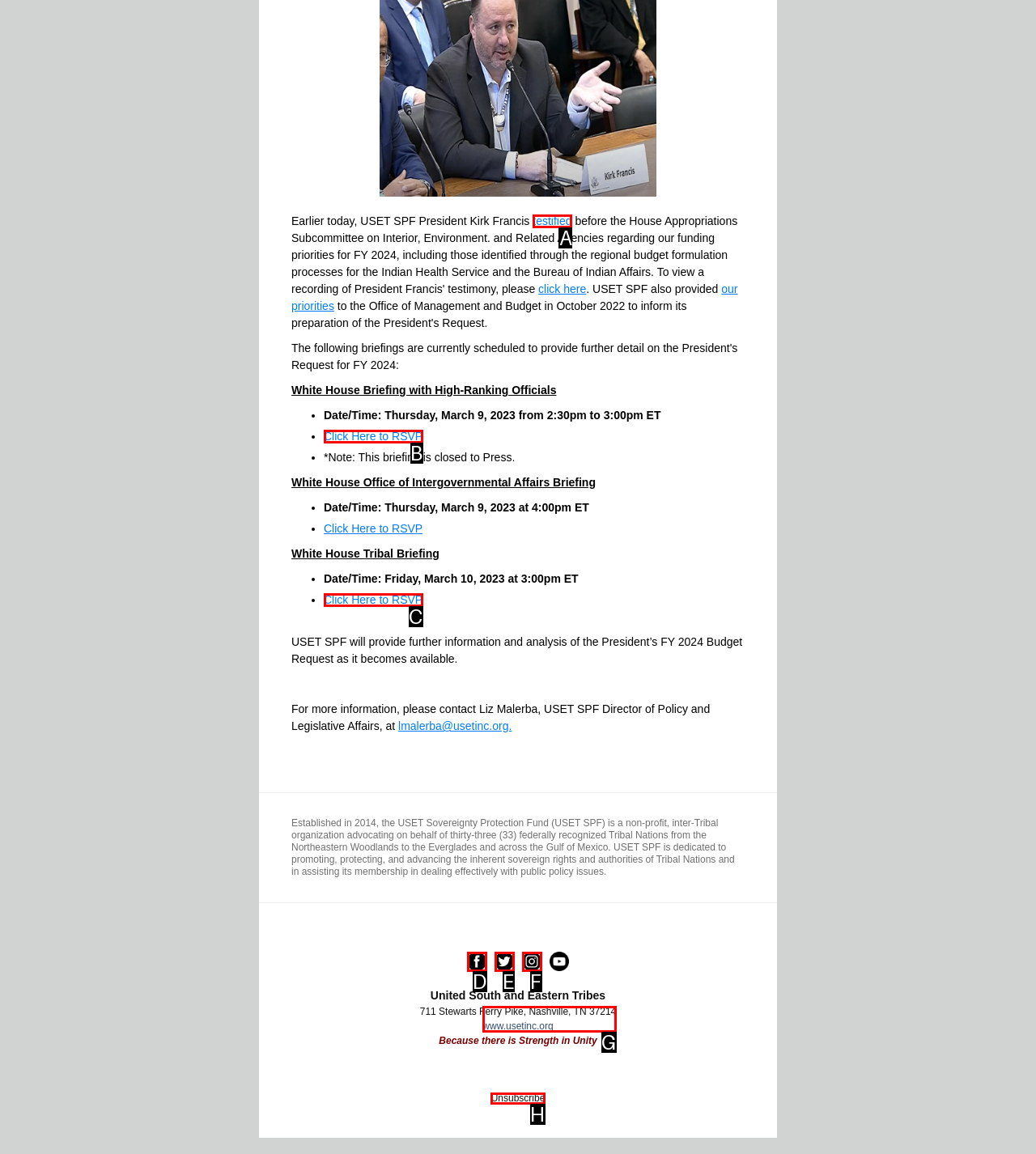Find the option that aligns with: alt="facebook"
Provide the letter of the corresponding option.

D